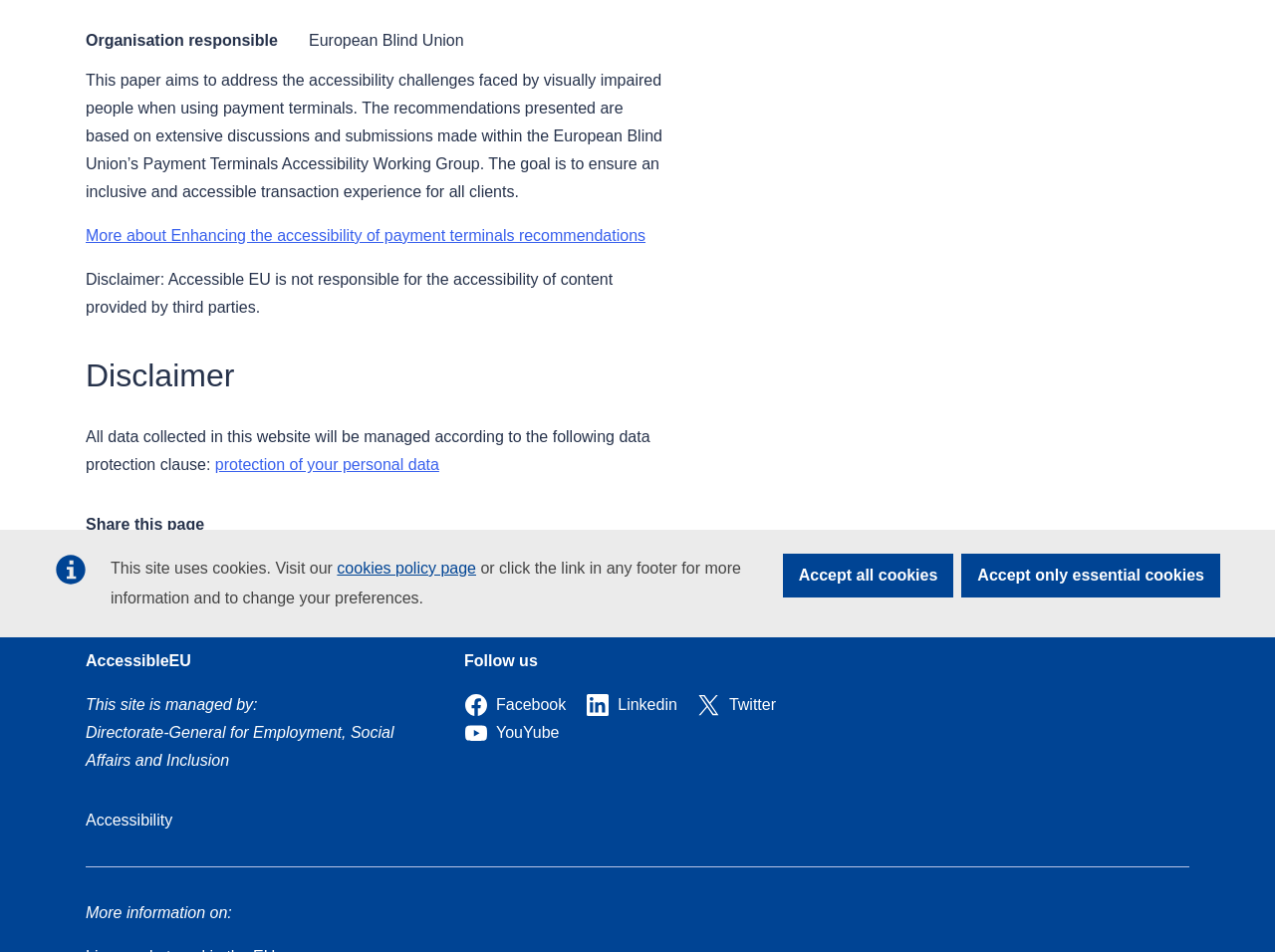Identify the bounding box of the HTML element described as: "protection of your personal data".

[0.169, 0.479, 0.344, 0.497]